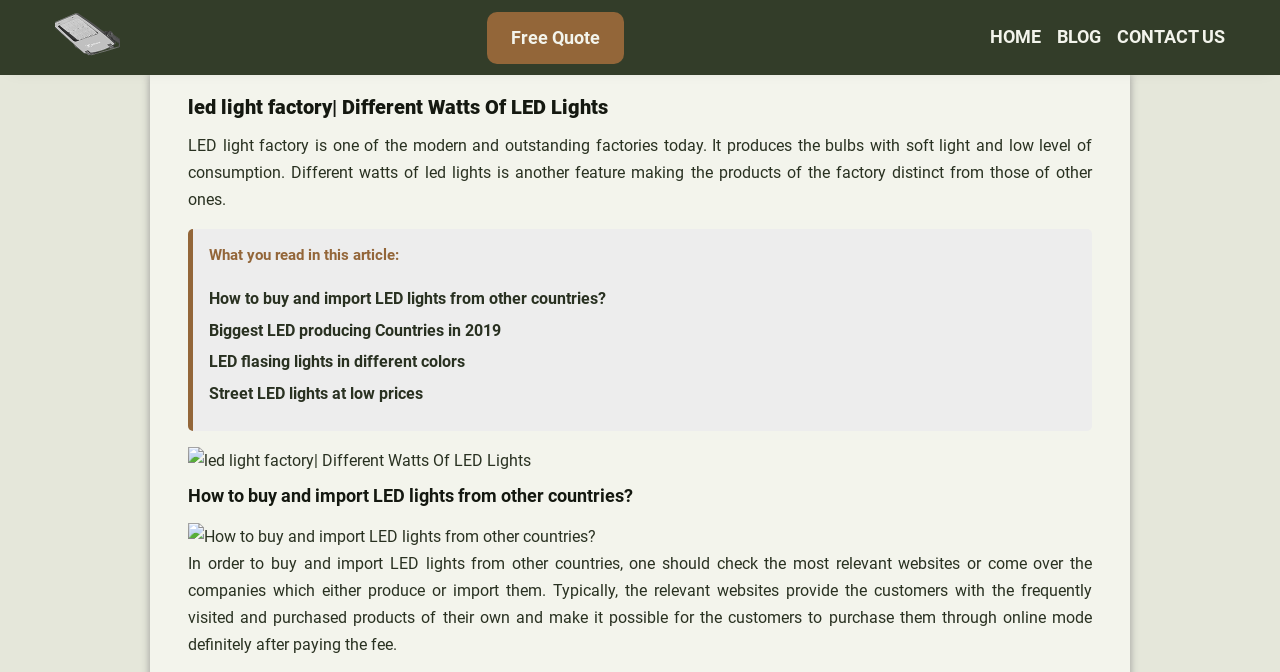Indicate the bounding box coordinates of the element that must be clicked to execute the instruction: "Get a free quote". The coordinates should be given as four float numbers between 0 and 1, i.e., [left, top, right, bottom].

[0.38, 0.017, 0.487, 0.094]